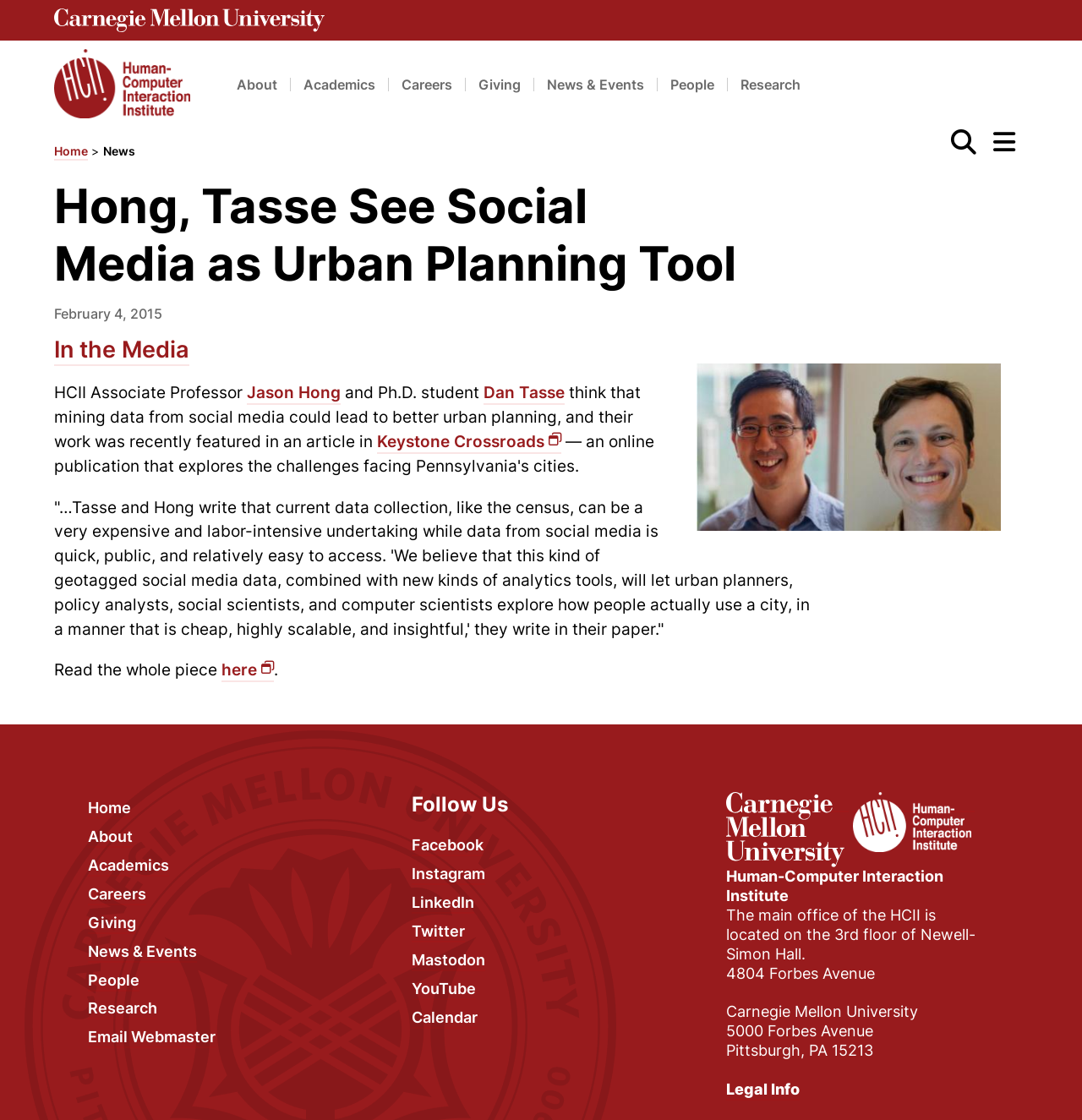Bounding box coordinates should be in the format (top-left x, top-left y, bottom-right x, bottom-right y) and all values should be floating point numbers between 0 and 1. Determine the bounding box coordinate for the UI element described as: title="opens in a new window"

[0.671, 0.707, 0.784, 0.725]